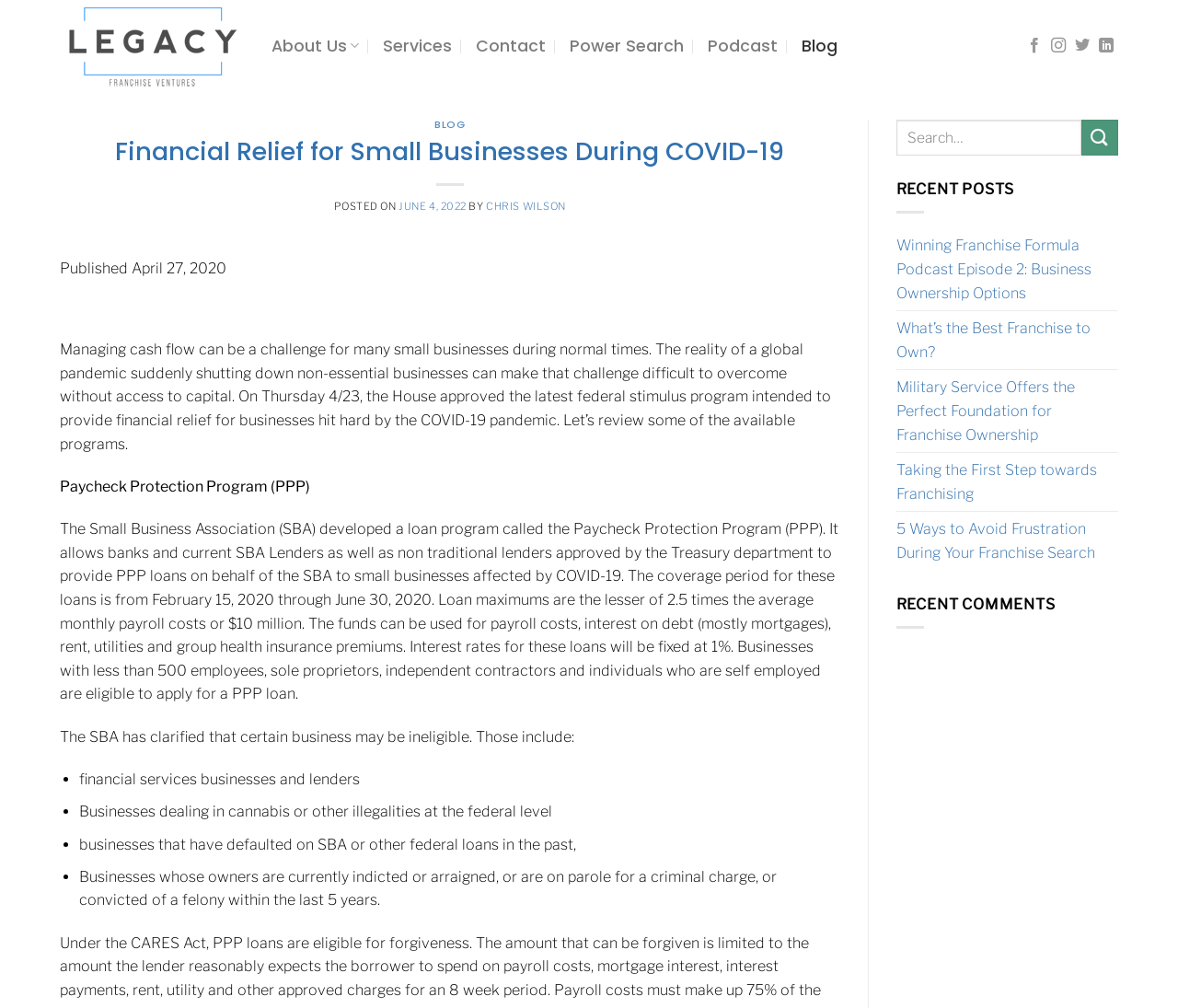Pinpoint the bounding box coordinates of the clickable element needed to complete the instruction: "Search for something". The coordinates should be provided as four float numbers between 0 and 1: [left, top, right, bottom].

[0.761, 0.119, 0.918, 0.154]